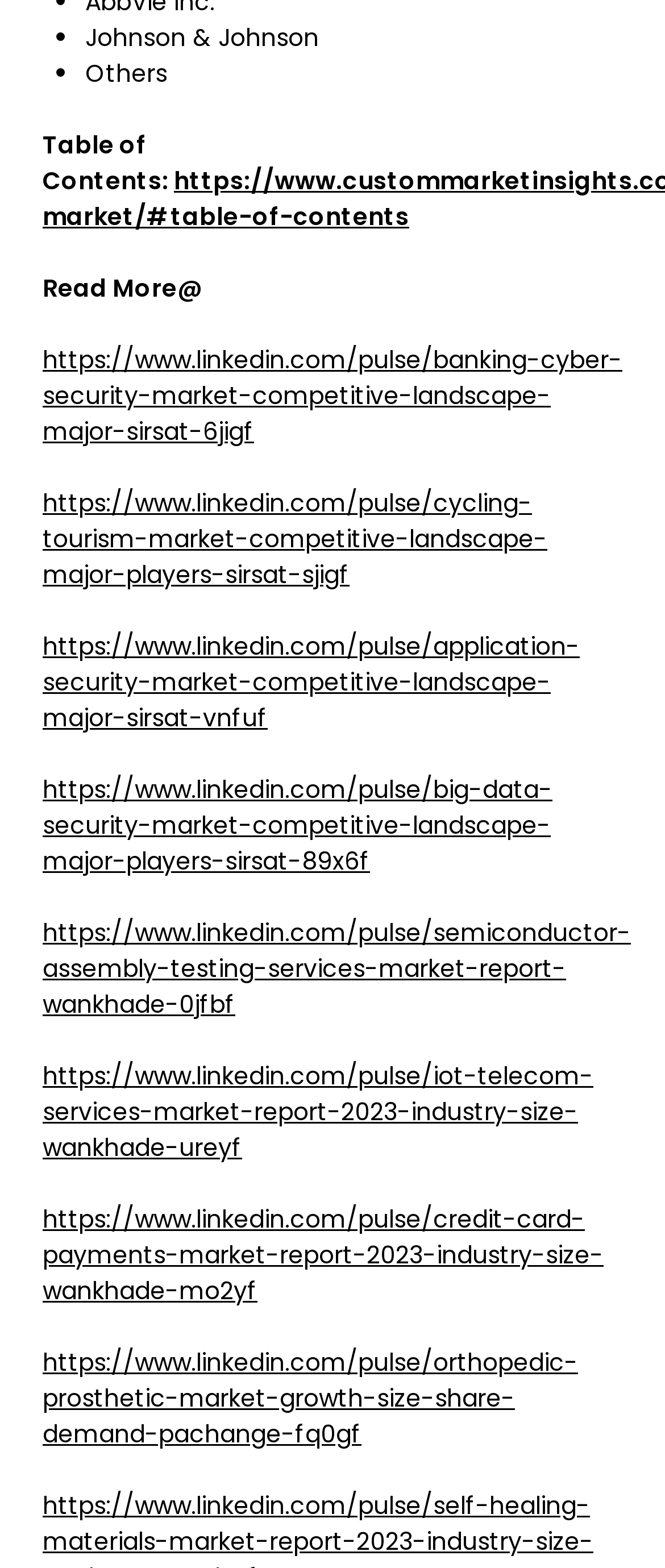What is the last item in the list?
Using the image, provide a concise answer in one word or a short phrase.

Orthopedic Prosthetic Market